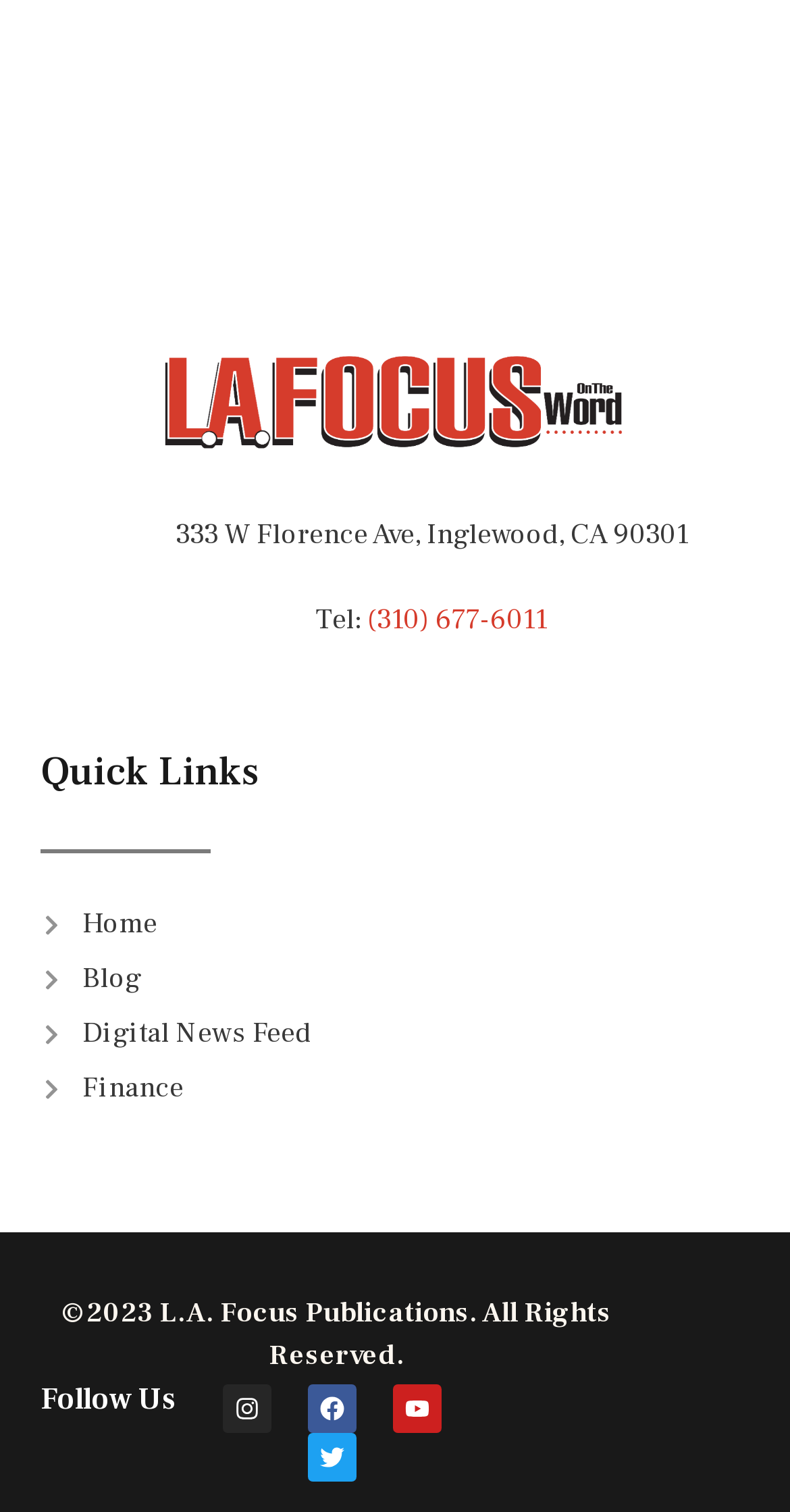Given the element description, predict the bounding box coordinates in the format (top-left x, top-left y, bottom-right x, bottom-right y). Make sure all values are between 0 and 1. Here is the element description: Digital News Feed

[0.051, 0.671, 0.949, 0.699]